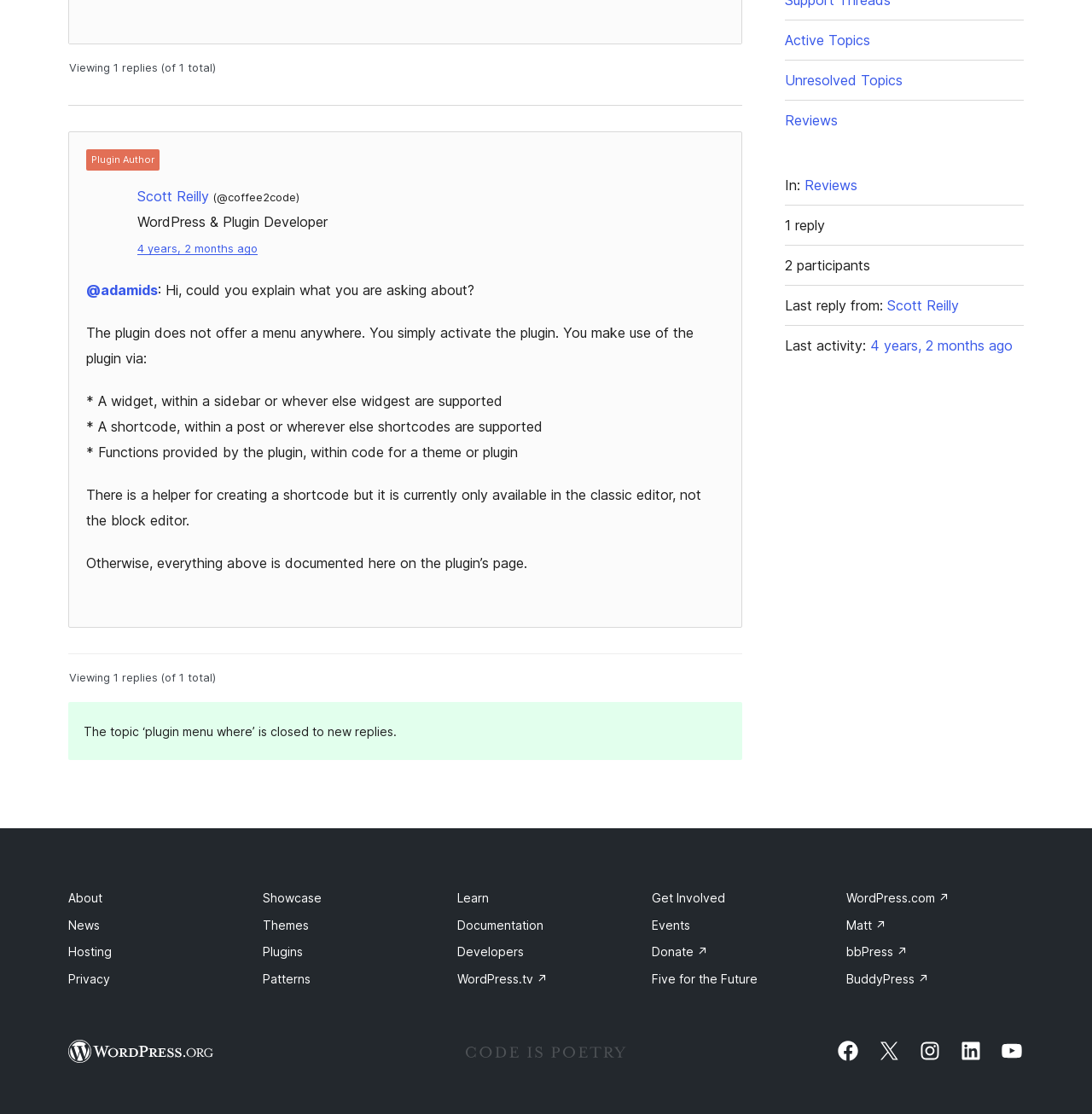Determine the bounding box coordinates in the format (top-left x, top-left y, bottom-right x, bottom-right y). Ensure all values are floating point numbers between 0 and 1. Identify the bounding box of the UI element described by: WordPress.tv ↗

[0.419, 0.872, 0.502, 0.885]